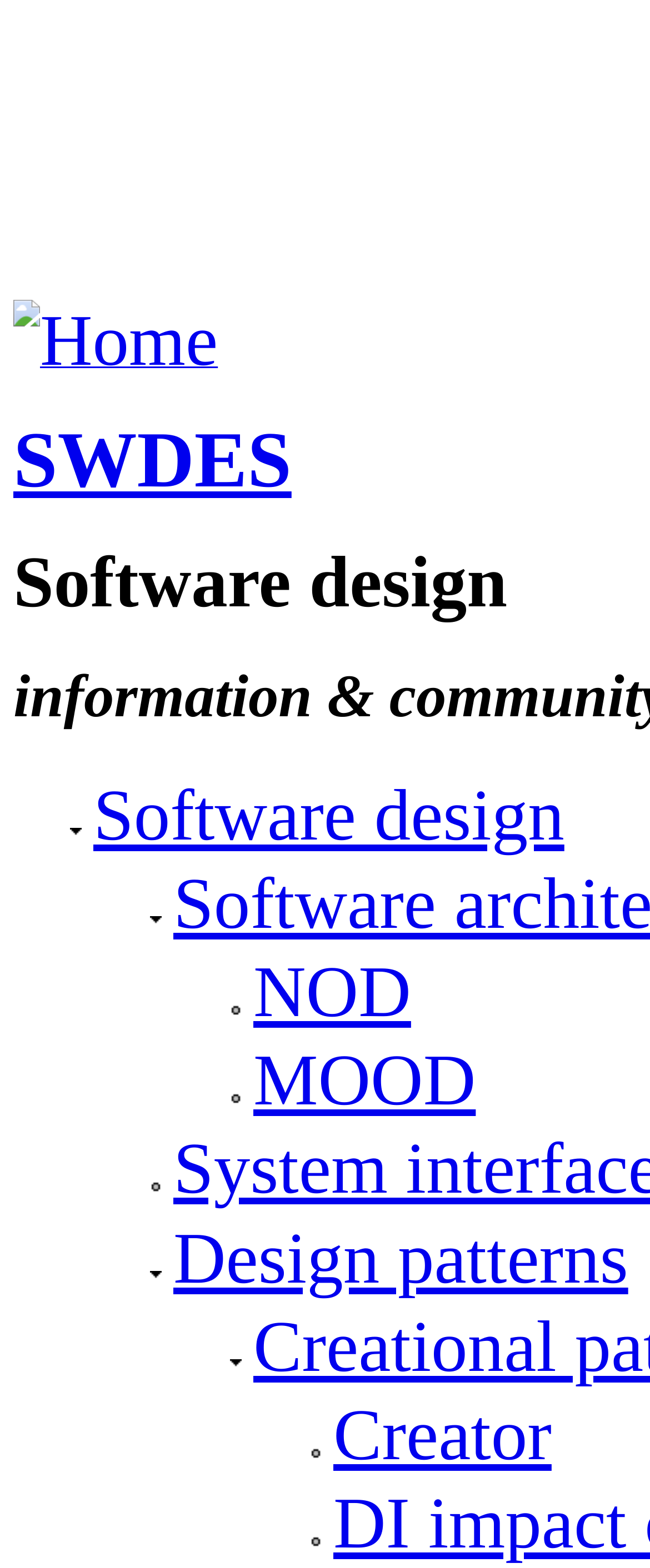What is the last link on the webpage? Using the information from the screenshot, answer with a single word or phrase.

Creator